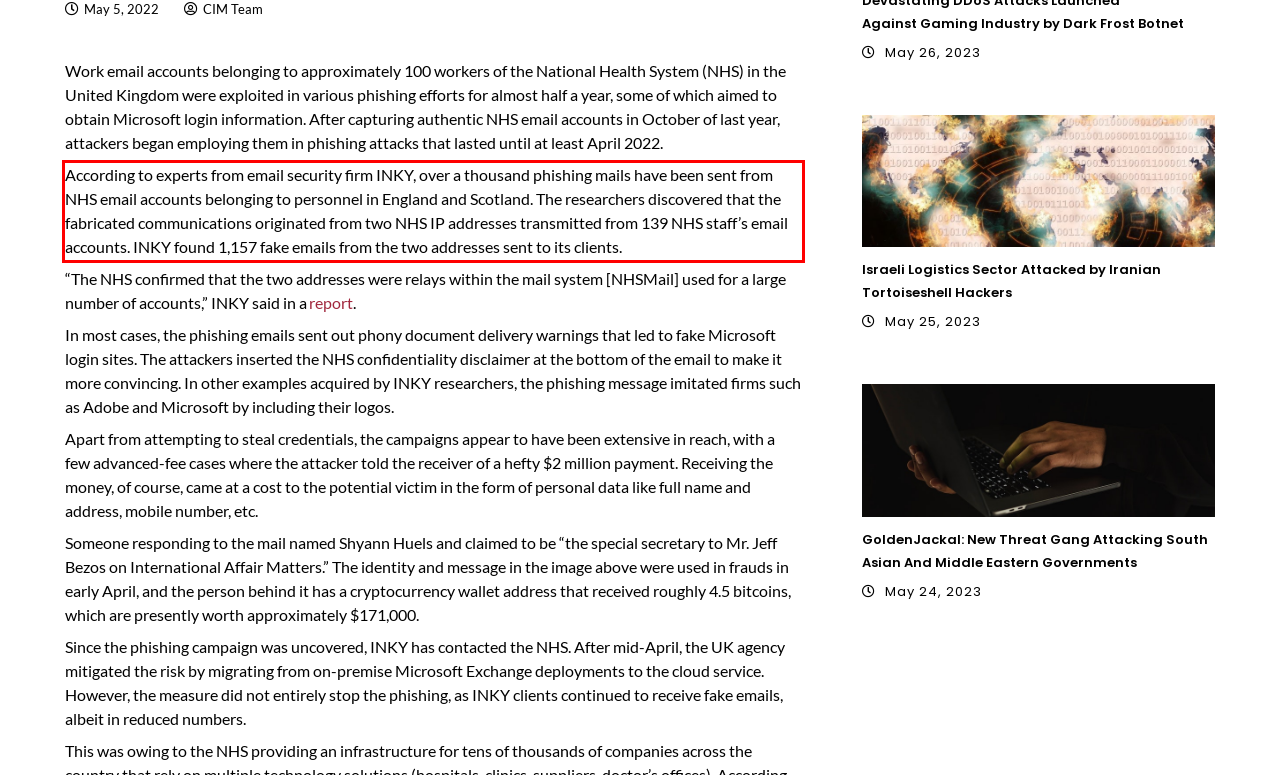Given a screenshot of a webpage containing a red bounding box, perform OCR on the text within this red bounding box and provide the text content.

According to experts from email security firm INKY, over a thousand phishing mails have been sent from NHS email accounts belonging to personnel in England and Scotland. The researchers discovered that the fabricated communications originated from two NHS IP addresses transmitted from 139 NHS staff’s email accounts. INKY found 1,157 fake emails from the two addresses sent to its clients.